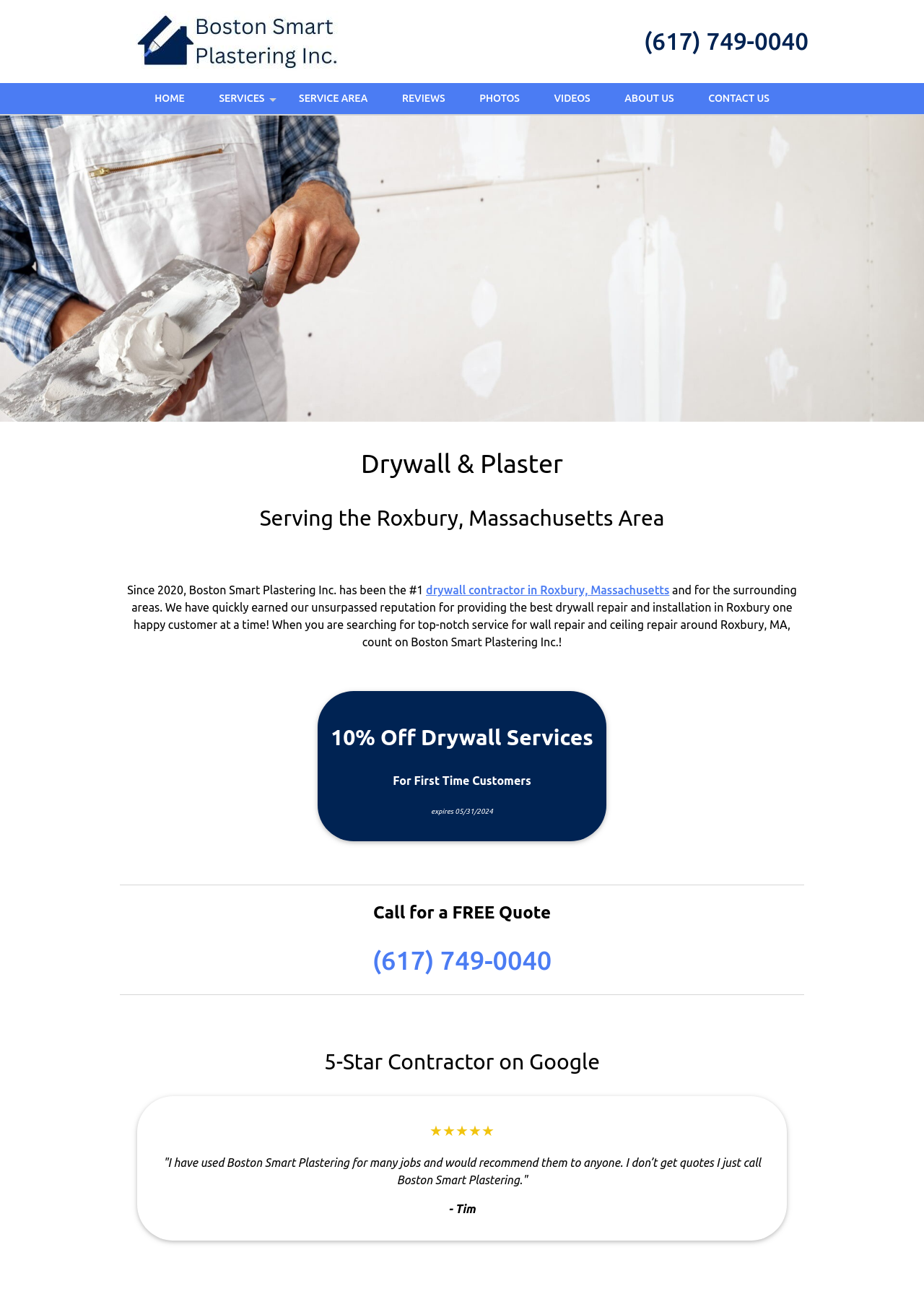Provide the bounding box coordinates of the HTML element this sentence describes: "parent_node: Search name="s"".

None